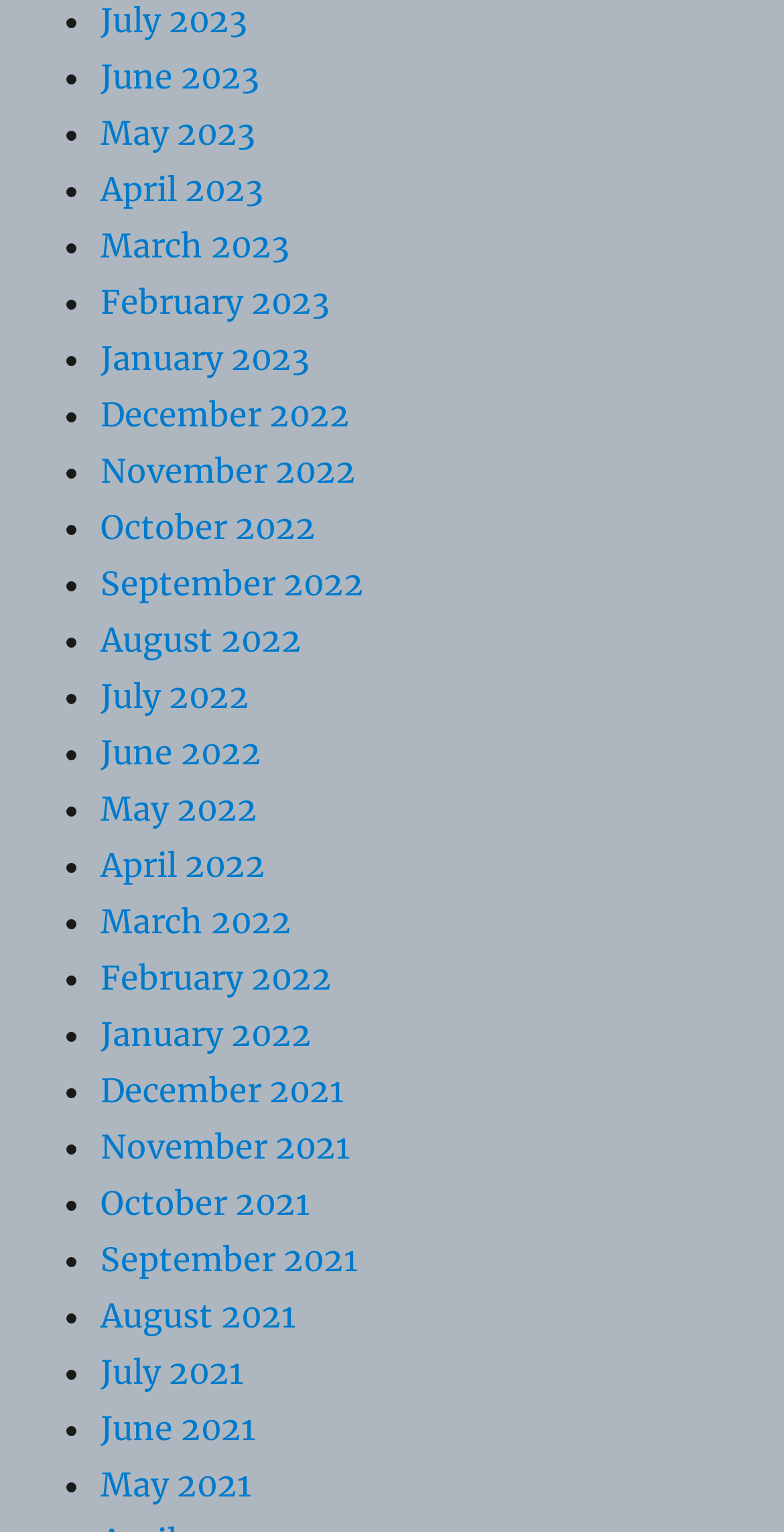Please mark the bounding box coordinates of the area that should be clicked to carry out the instruction: "View January 2022".

[0.128, 0.662, 0.397, 0.688]